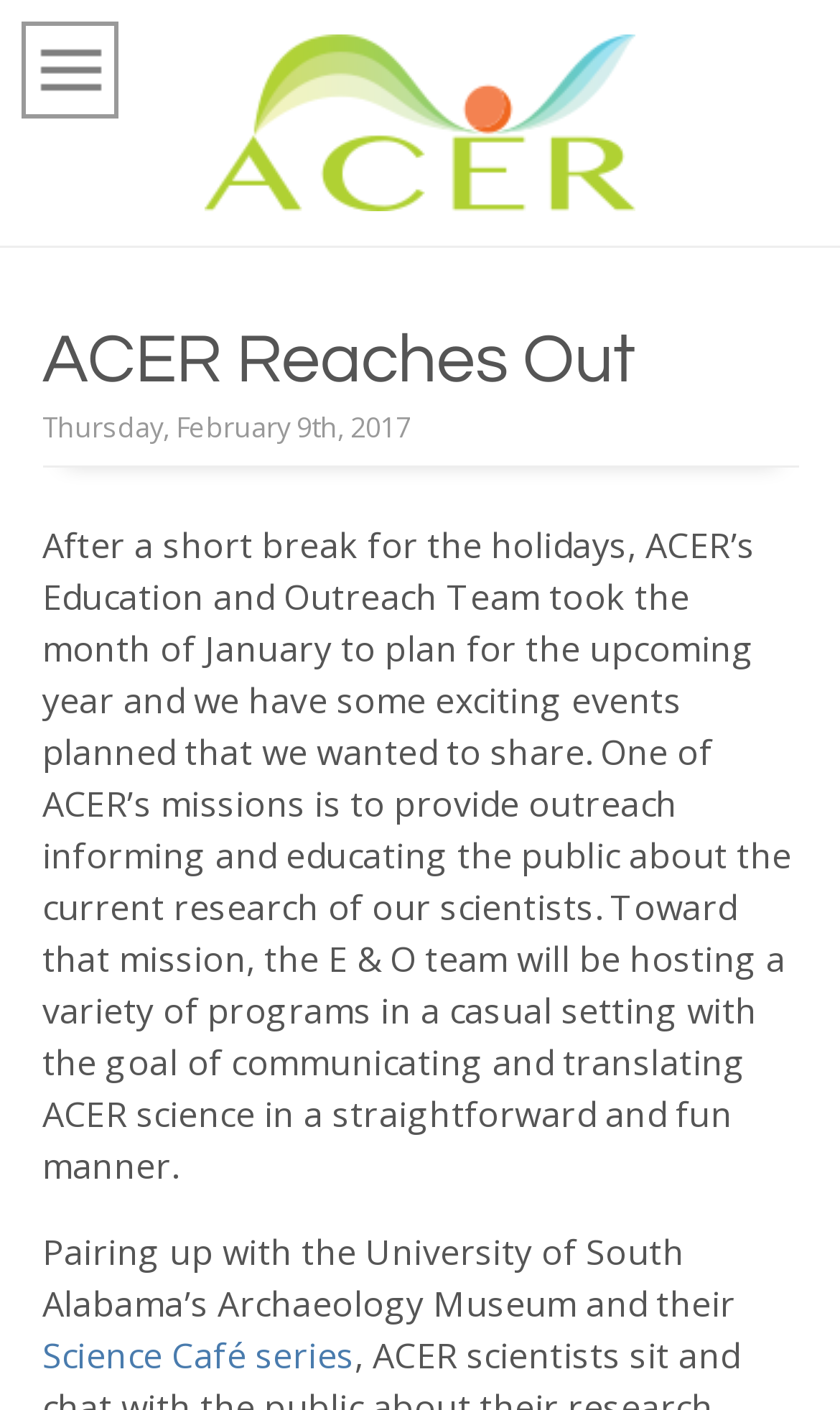What is the date mentioned on the webpage?
Analyze the image and provide a thorough answer to the question.

The date can be found in the StaticText element with the text 'Thursday, February 9th, 2017'.